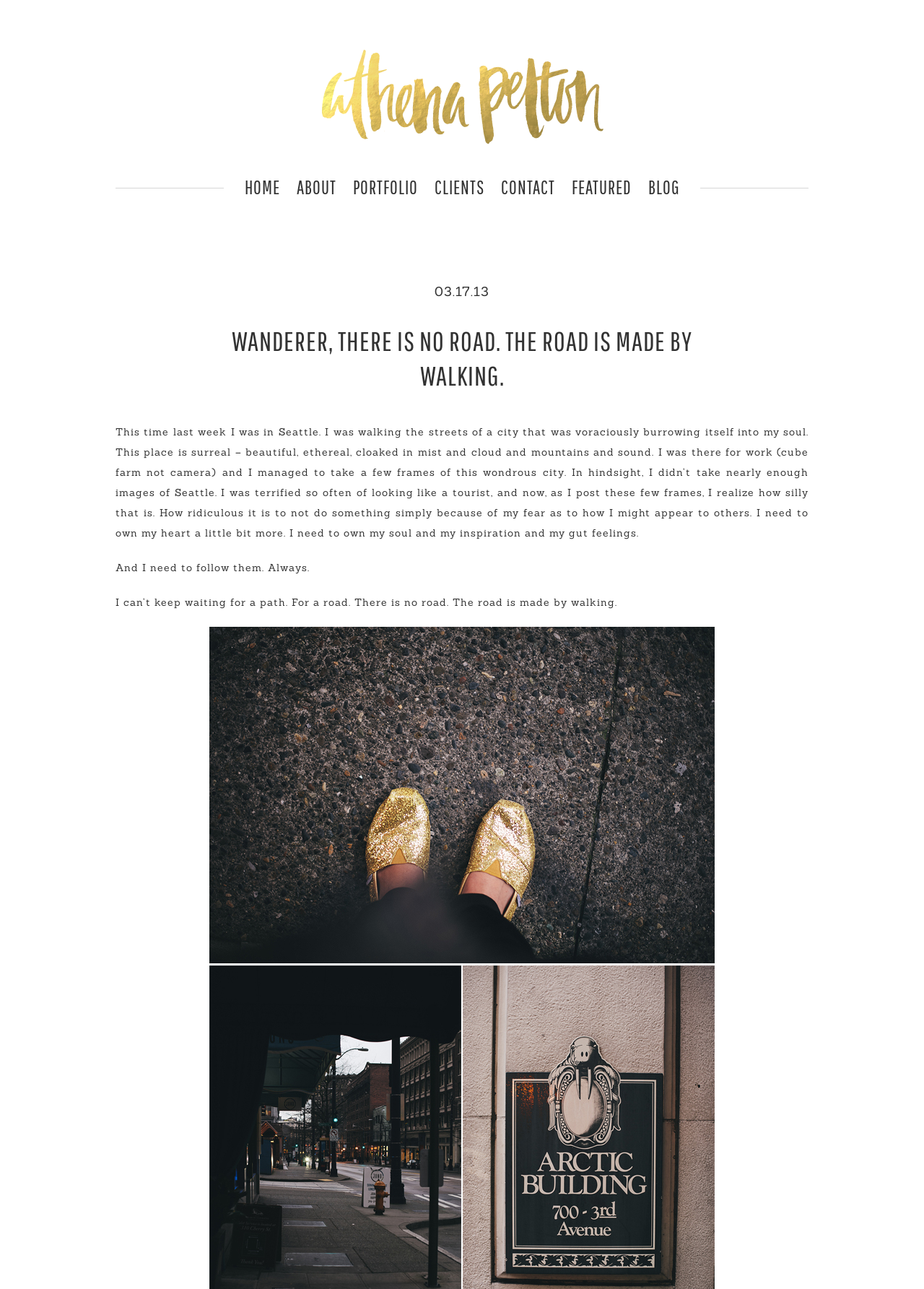Examine the screenshot and answer the question in as much detail as possible: What is the author's realization?

The author mentions 'I need to own my heart a little bit more. I need to own my soul and my inspiration and my gut feelings' which suggests that they have come to a realization about the importance of being true to themselves.